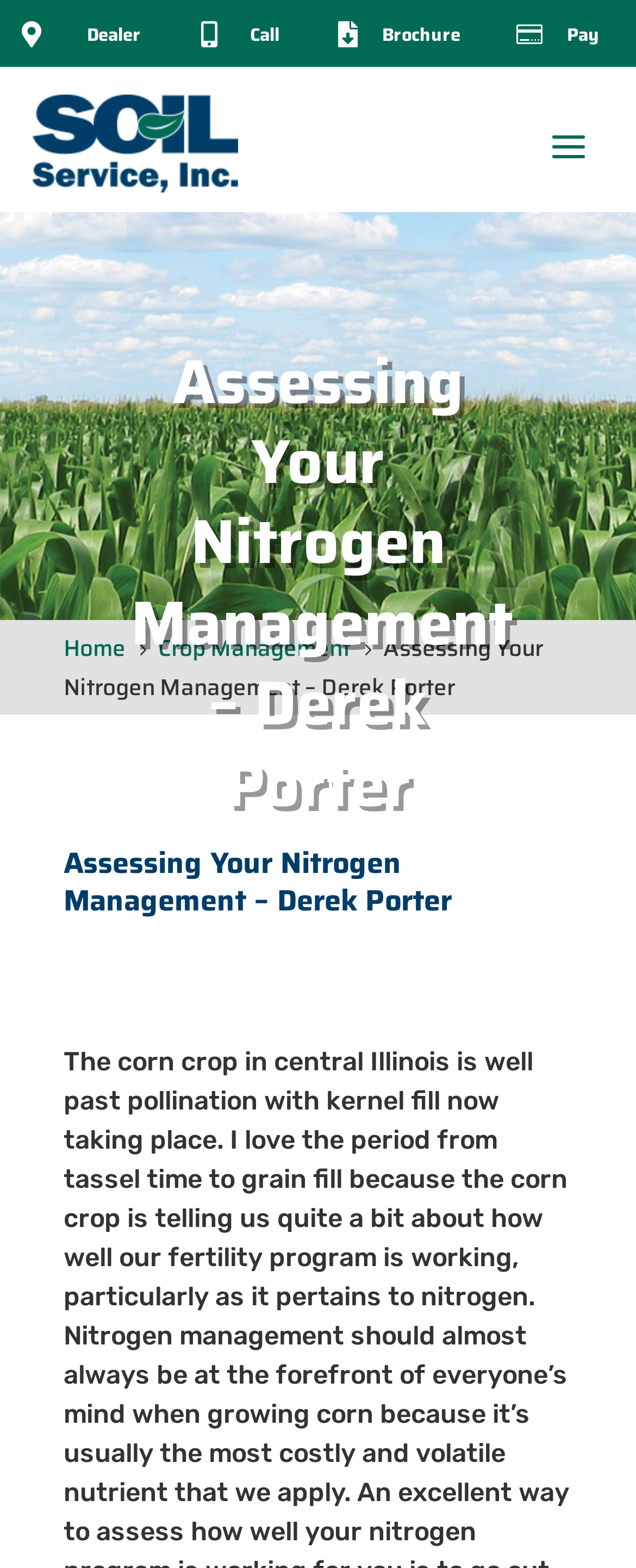Locate the bounding box coordinates of the element I should click to achieve the following instruction: "Click the Dealer link".

[0.137, 0.014, 0.221, 0.042]